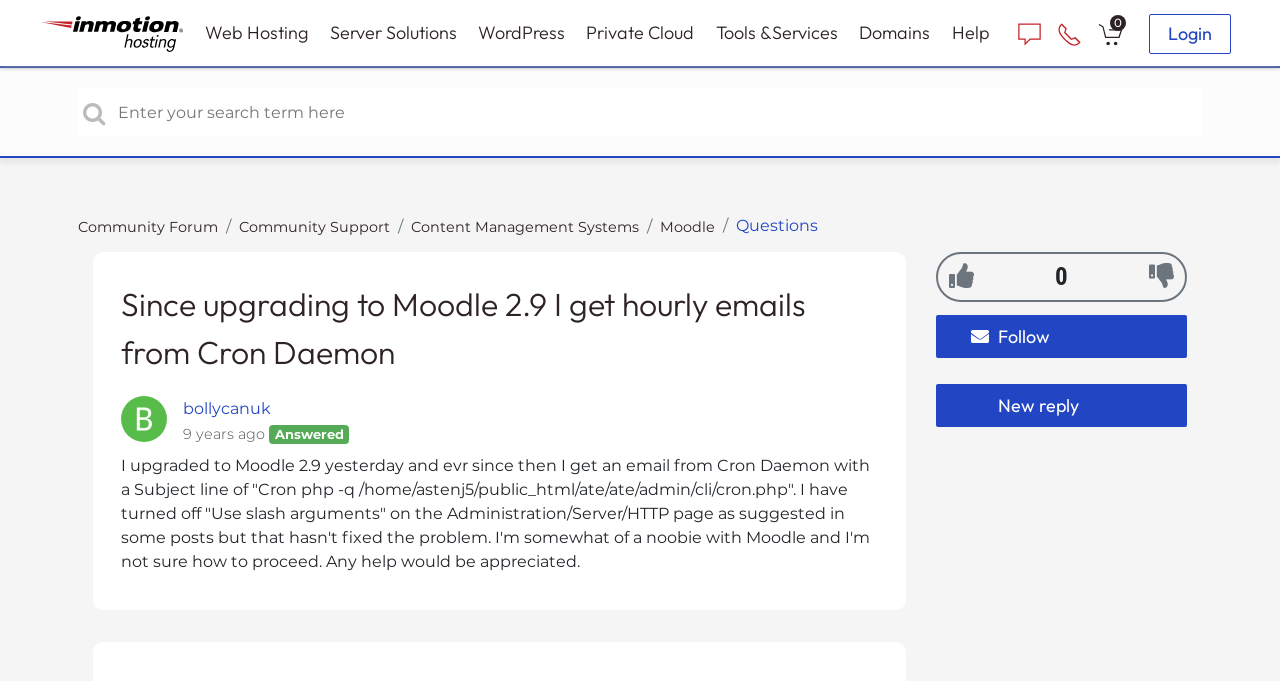Predict the bounding box of the UI element based on this description: "Community Support".

[0.187, 0.32, 0.305, 0.347]